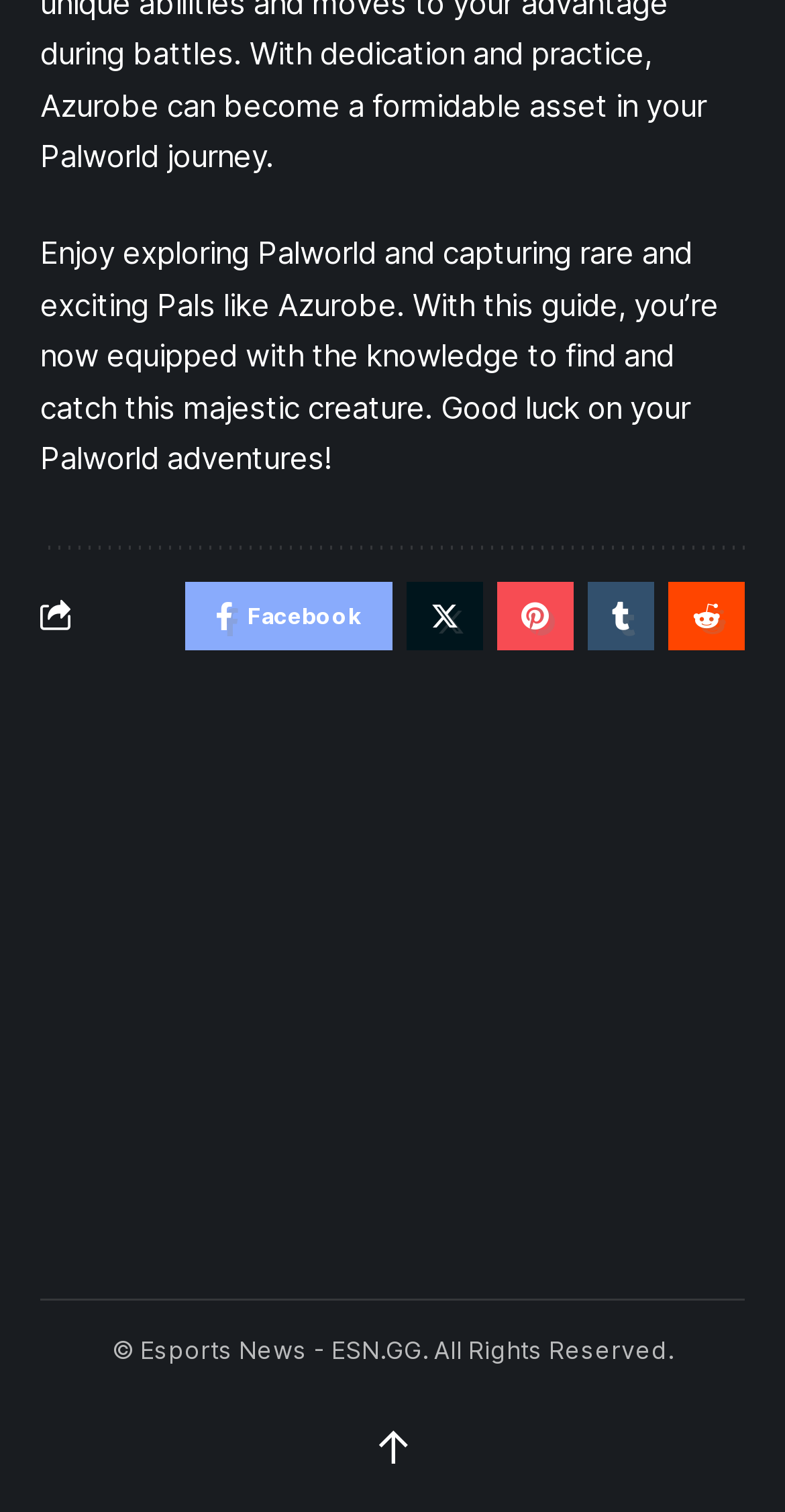What is the copyright information at the bottom of the page?
Using the image, elaborate on the answer with as much detail as possible.

The copyright information at the bottom of the page is '© Esports News - ESN.GG. All Rights Reserved.', so the copyright belongs to Esports News - ESN.GG.